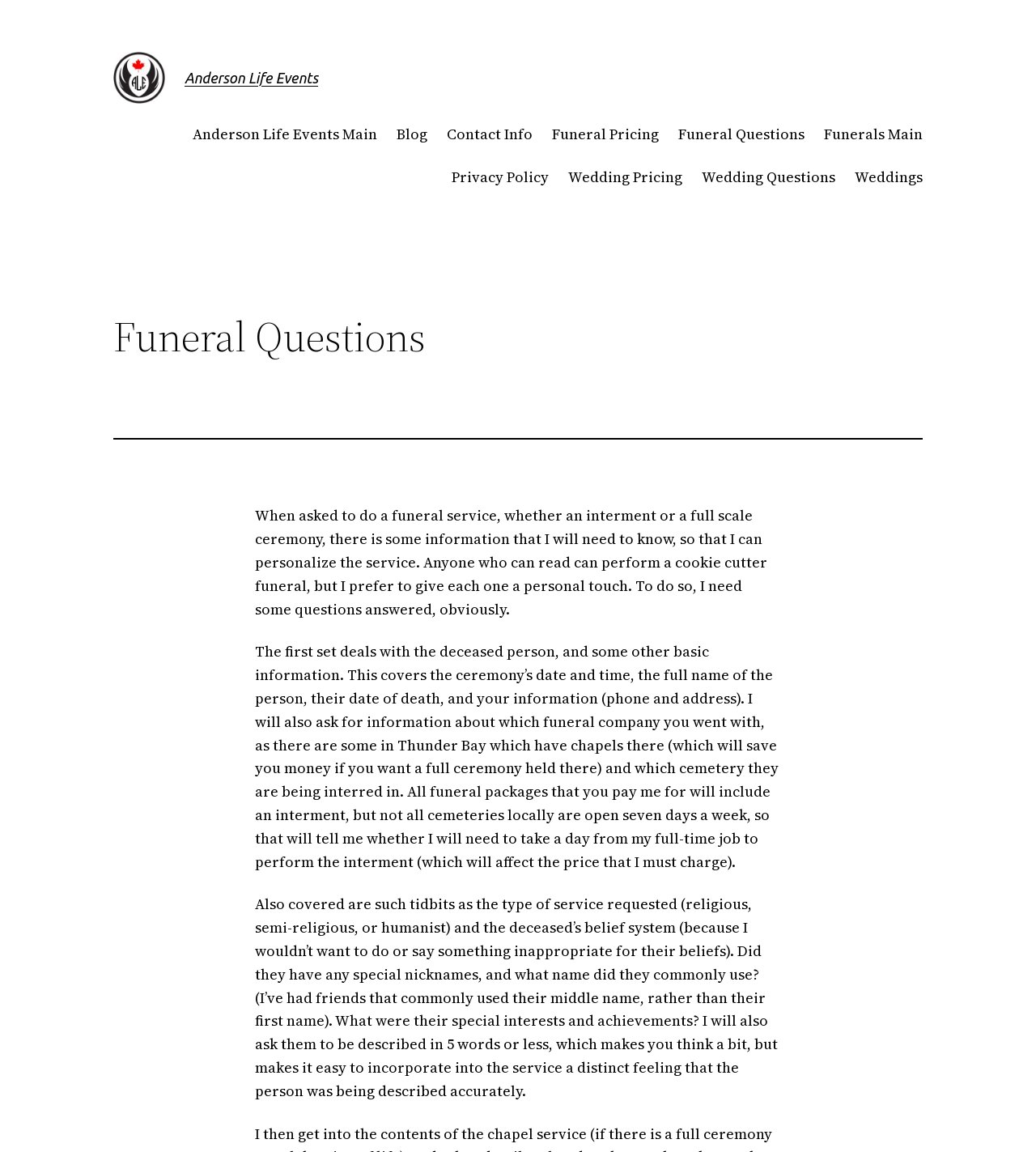Please determine the bounding box coordinates of the element's region to click for the following instruction: "Read about Funeral Questions".

[0.246, 0.439, 0.741, 0.537]